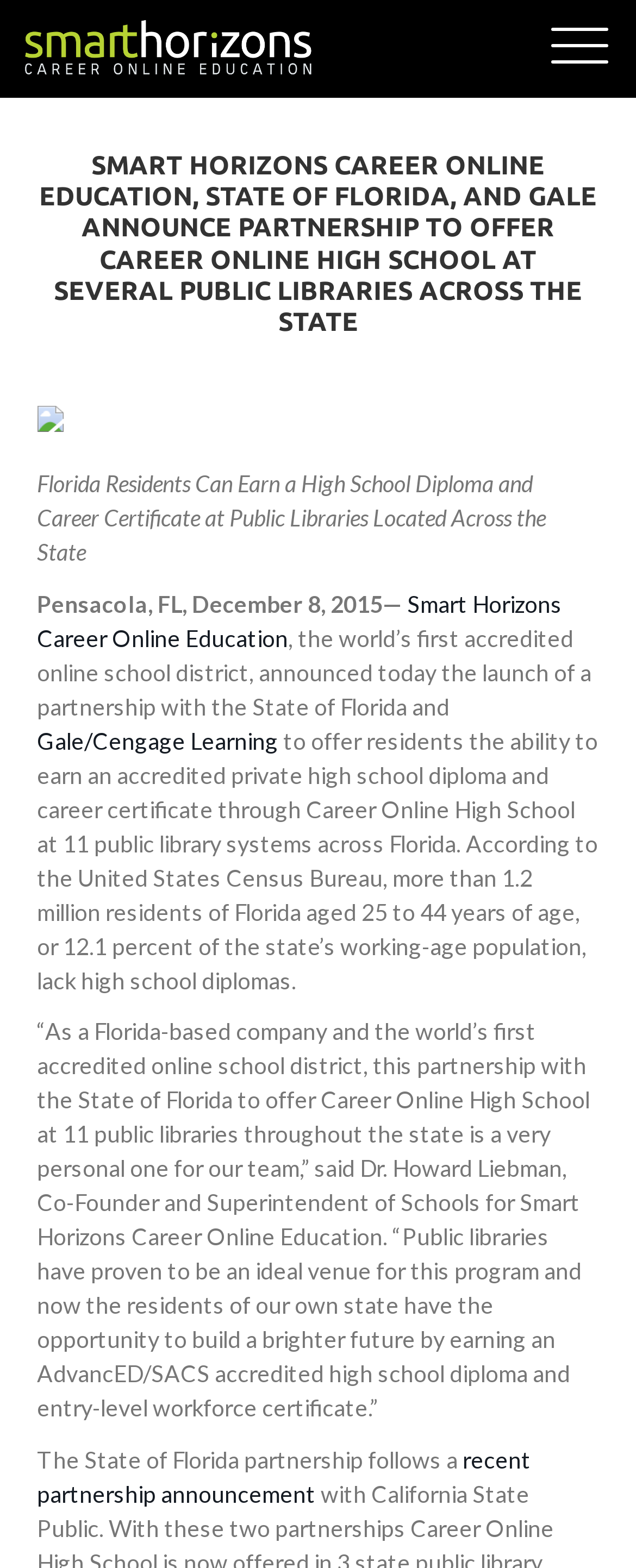Who is the Co-Founder and Superintendent of Schools for Smart Horizons Career Online Education?
Please give a detailed and elaborate answer to the question based on the image.

The answer can be found in the quote section of the webpage, where it is mentioned '“As a Florida-based company and the world’s first accredited online school district, this partnership with the State of Florida to offer Career Online High School at 11 public libraries throughout the state is a very personal one for our team,” said Dr. Howard Liebman, Co-Founder and Superintendent of Schools for Smart Horizons Career Online Education'.